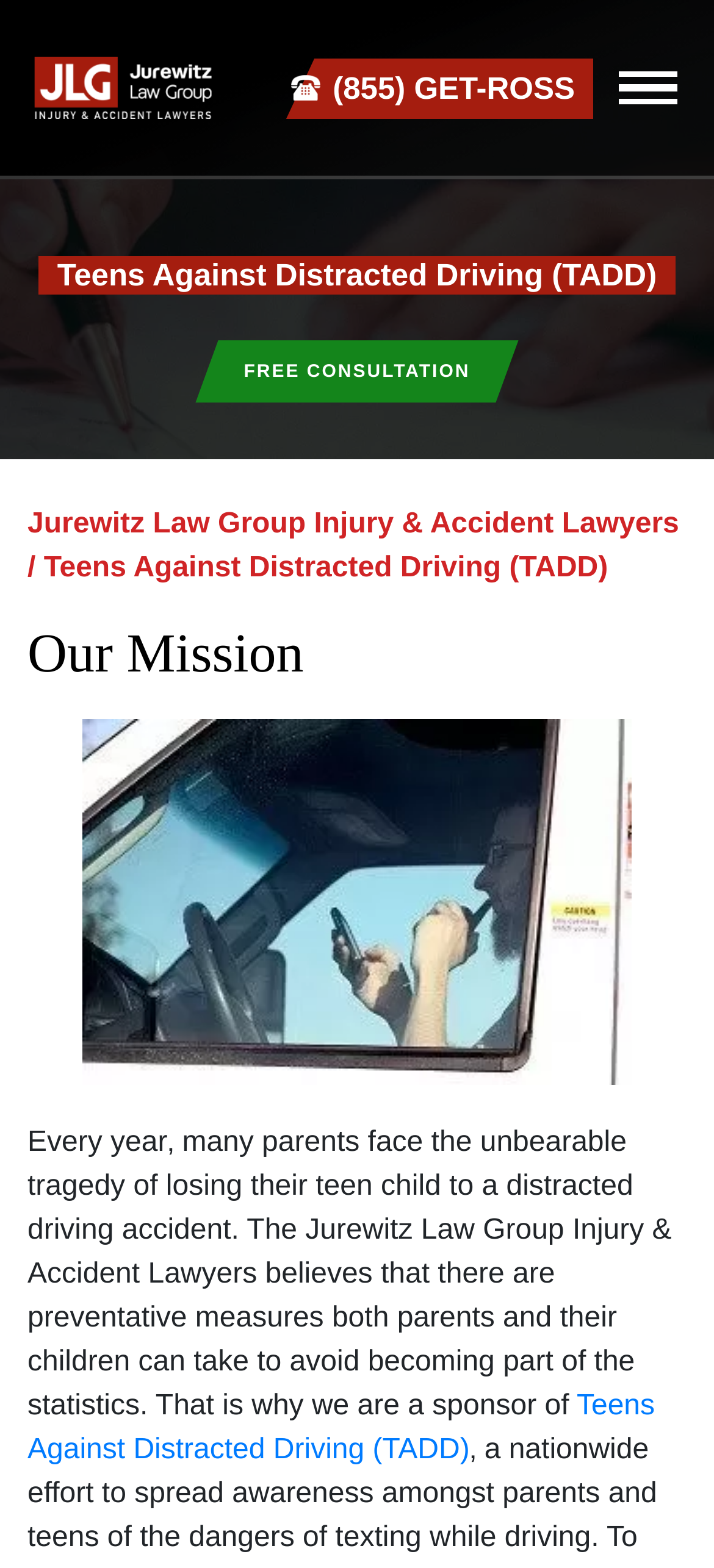Offer a comprehensive description of the webpage’s content and structure.

The webpage is about Jurewitz Law's sponsorship of Teens Against Distracted Driving (TADD), a nationwide effort to raise awareness about the dangers of texting and driving. 

At the top left, there is a link to "Jurewitz Law Group Injury & Accident Lawyers" accompanied by an image of the law group's logo. Next to it, there is a phone icon and a link to the phone number "(855) GET-ROSS". 

On the top right, there is a button to toggle navigation. Below the navigation button, the main heading "Teens Against Distracted Driving (TADD)" is prominently displayed. 

Underneath the main heading, there is a call-to-action link to "FREE CONSULTATION" and another link to "Jurewitz Law Group Injury & Accident Lawyers". 

Following this, there is a brief description of the organization's mission, "Our Mission", which is accompanied by an image of TADD. 

Below the mission statement, there is a paragraph of text explaining the importance of preventative measures against distracted driving accidents. The text also mentions Jurewitz Law Group's sponsorship of TADD. 

Finally, at the bottom, there is a link to "Teens Against Distracted Driving (TADD)".